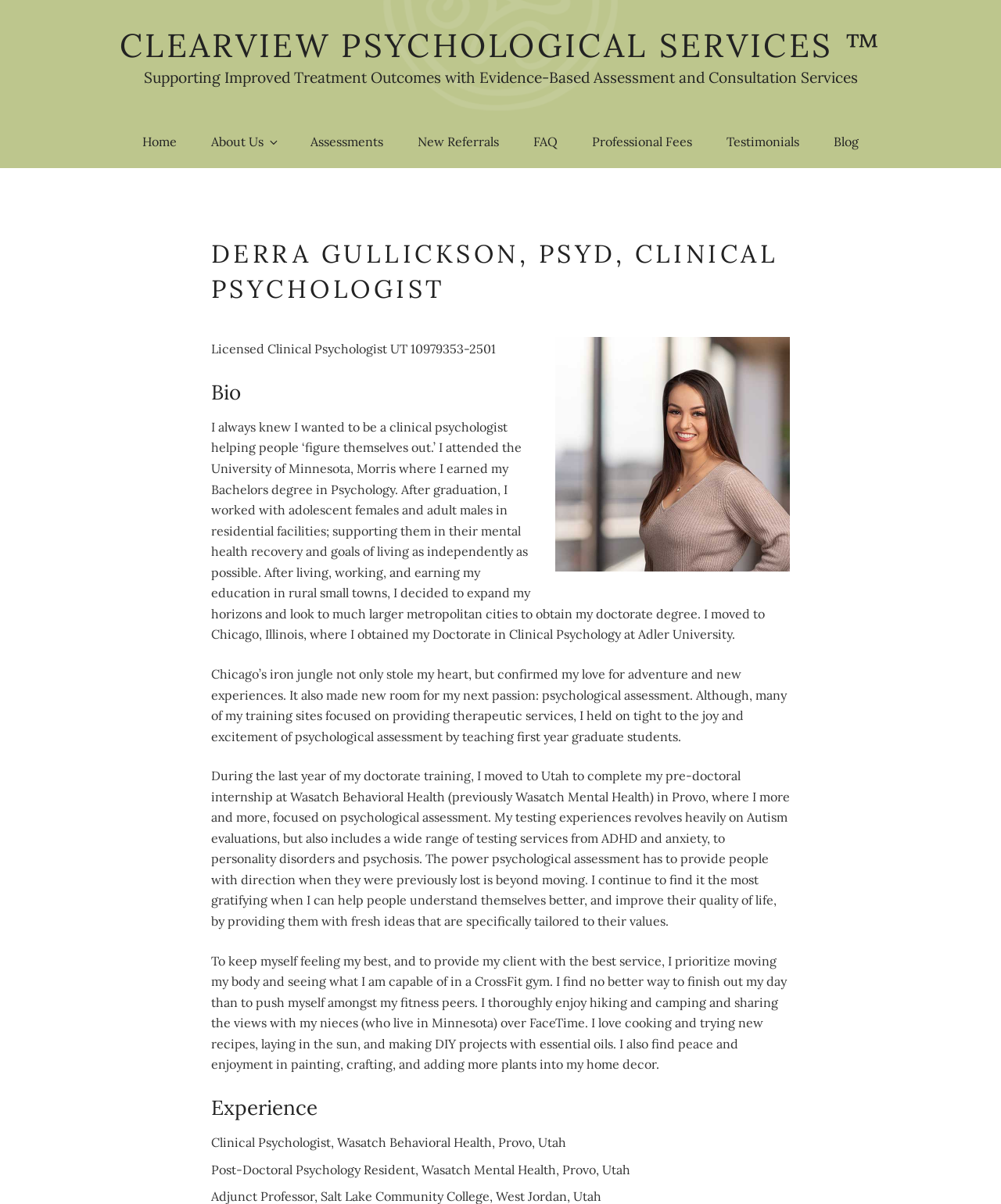Provide a brief response in the form of a single word or phrase:
What is one of Derra Gullickson's hobbies?

Hiking